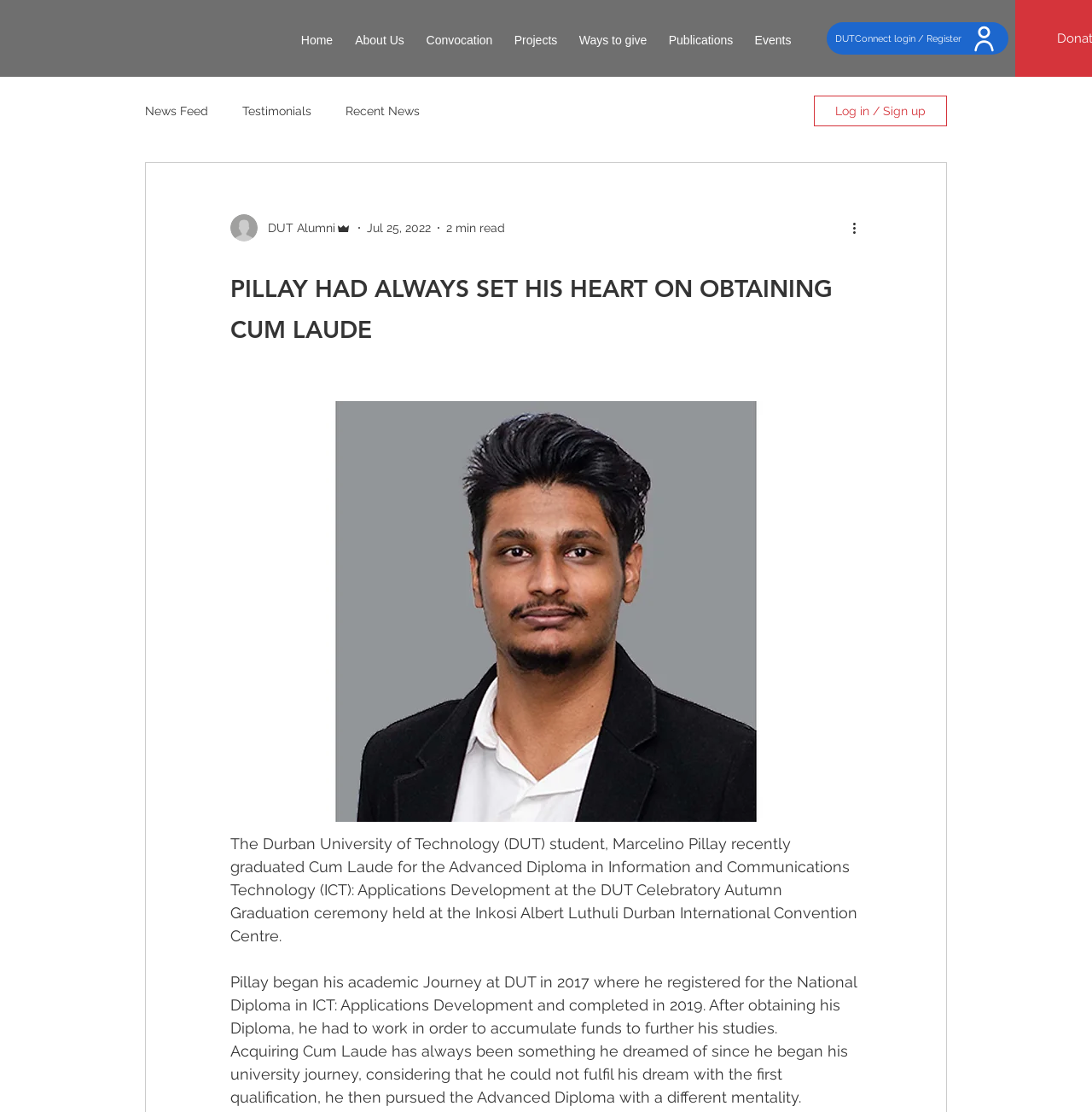Identify the bounding box of the UI element described as follows: "DUTConnect login / Register". Provide the coordinates as four float numbers in the range of 0 to 1 [left, top, right, bottom].

[0.757, 0.02, 0.923, 0.049]